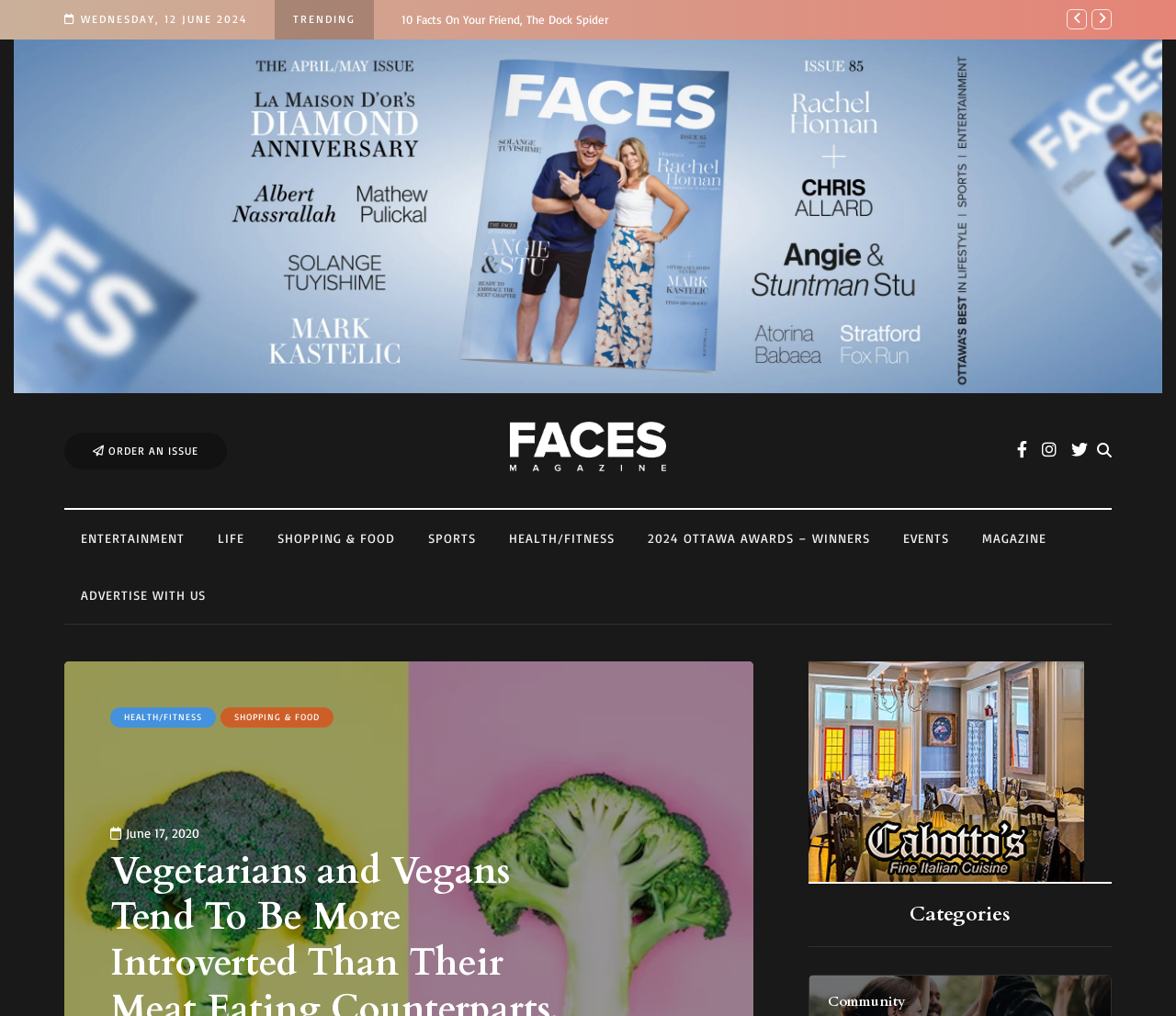Determine the bounding box coordinates (top-left x, top-left y, bottom-right x, bottom-right y) of the UI element described in the following text: Sports

[0.35, 0.52, 0.419, 0.54]